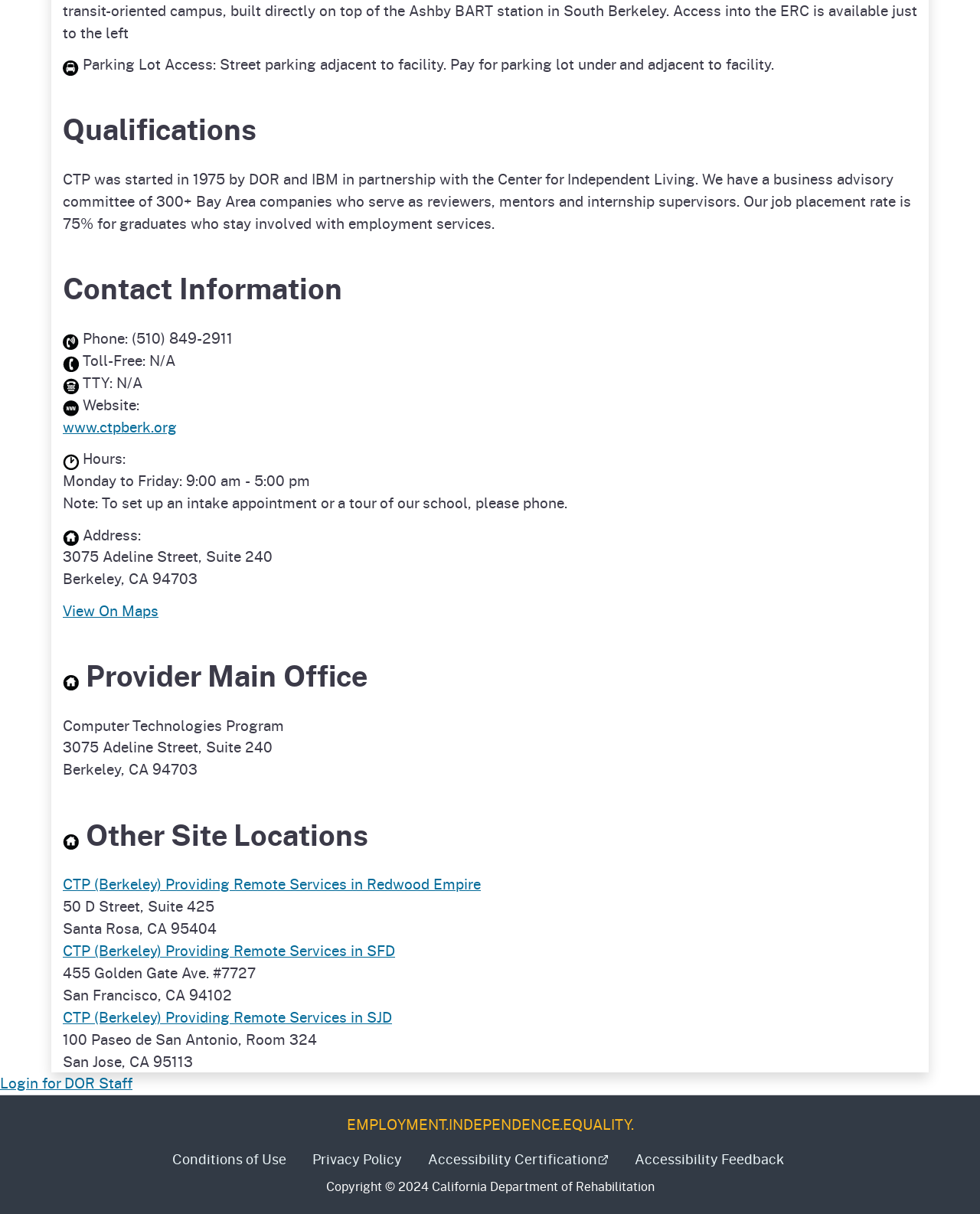Identify the bounding box coordinates of the HTML element based on this description: "Privacy Policy".

[0.318, 0.946, 0.41, 0.963]